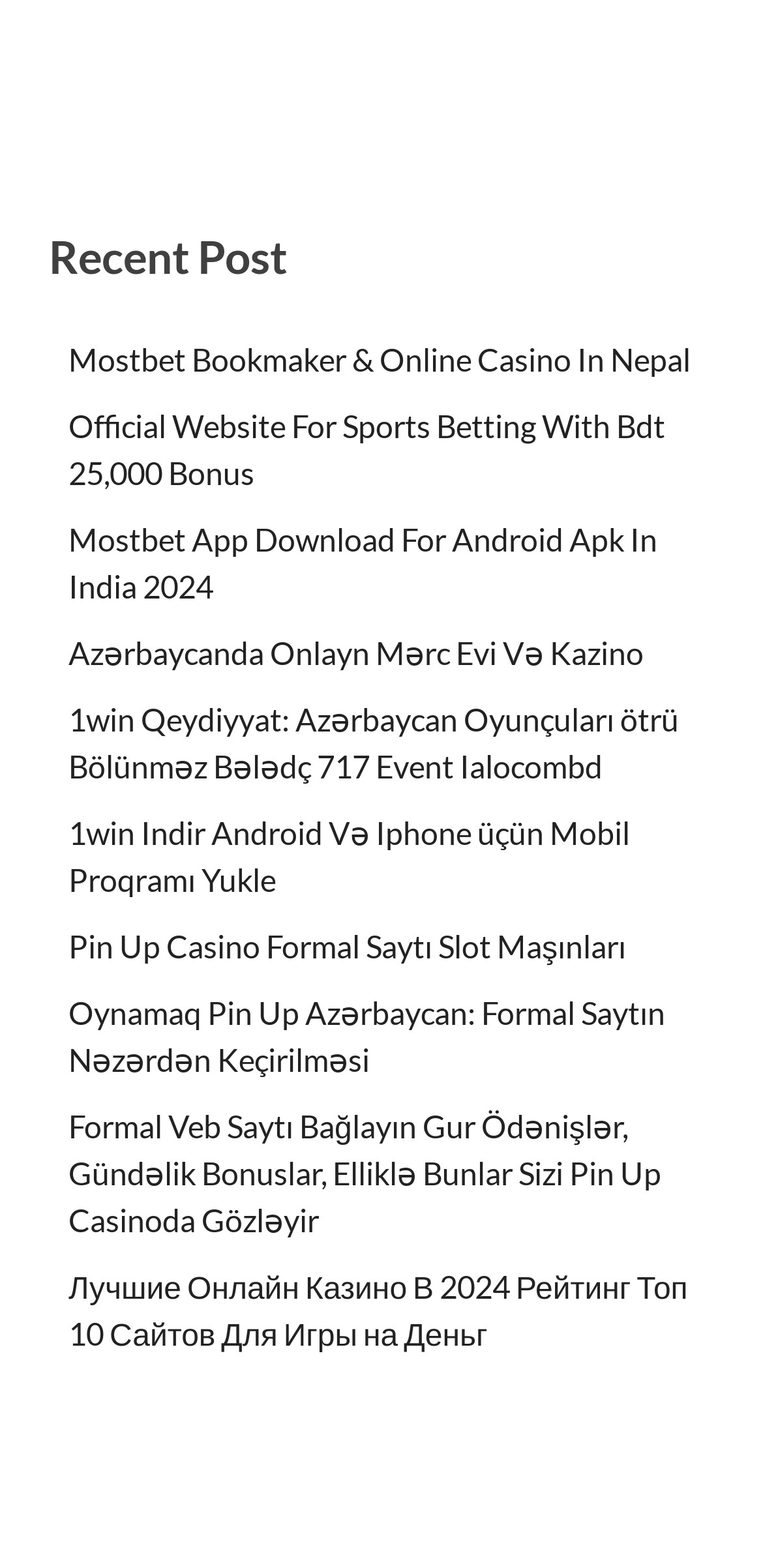Specify the bounding box coordinates of the area to click in order to execute this command: 'Read 'Лучшие Онлайн Казино В 2024 Рейтинг Топ 10 Сайтов Для Игры на Деньг''. The coordinates should consist of four float numbers ranging from 0 to 1, and should be formatted as [left, top, right, bottom].

[0.09, 0.809, 0.901, 0.862]